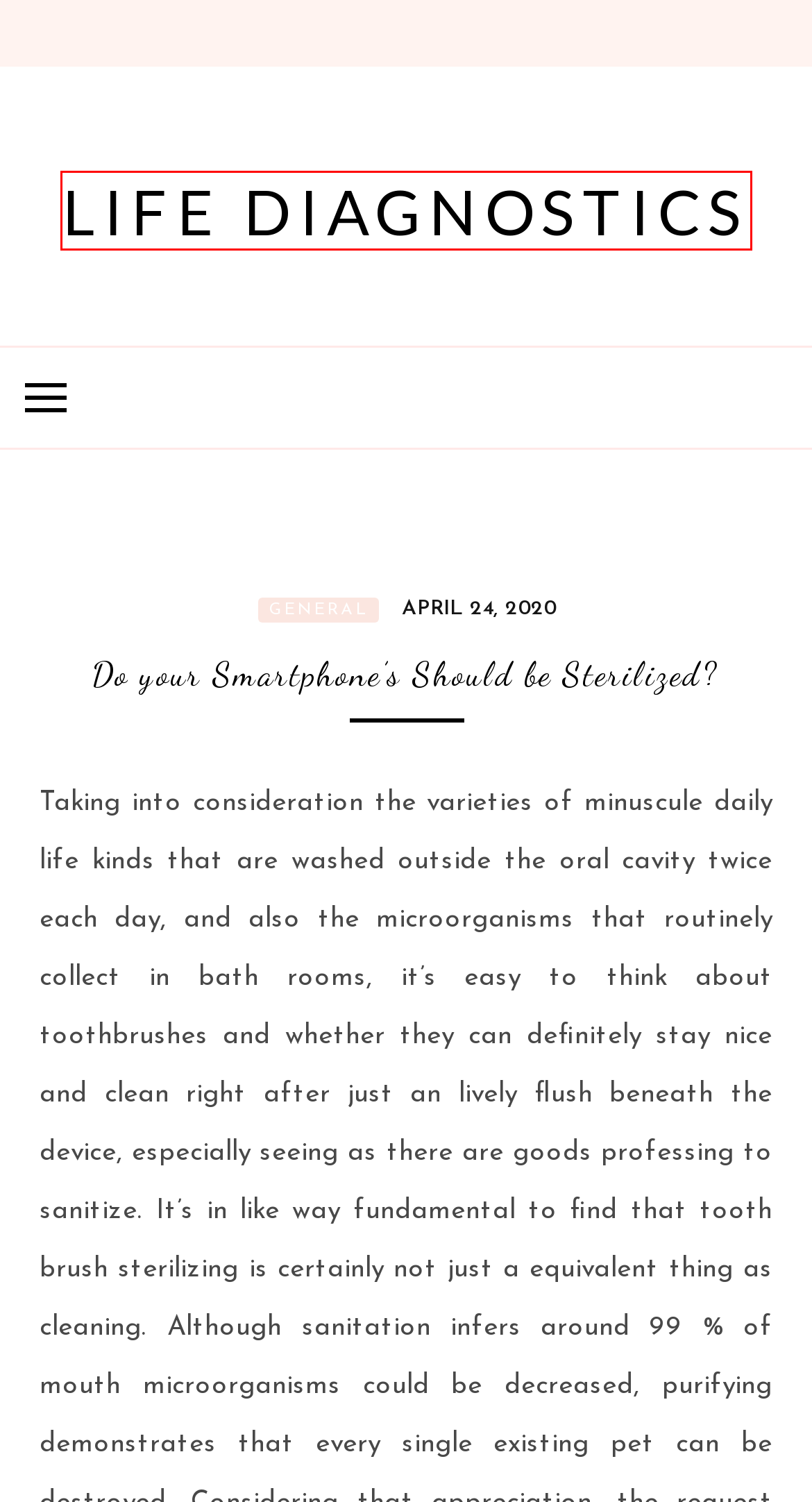You are provided with a screenshot of a webpage where a red rectangle bounding box surrounds an element. Choose the description that best matches the new webpage after clicking the element in the red bounding box. Here are the choices:
A. General – Life diagnostics
B. June 2021 – Life diagnostics
C. Life diagnostics
D. November 2021 – Life diagnostics
E. April 24, 2020 – Life diagnostics
F. Bitcoin – Life diagnostics
G. SEO – Life diagnostics
H. August 2019 – Life diagnostics

C